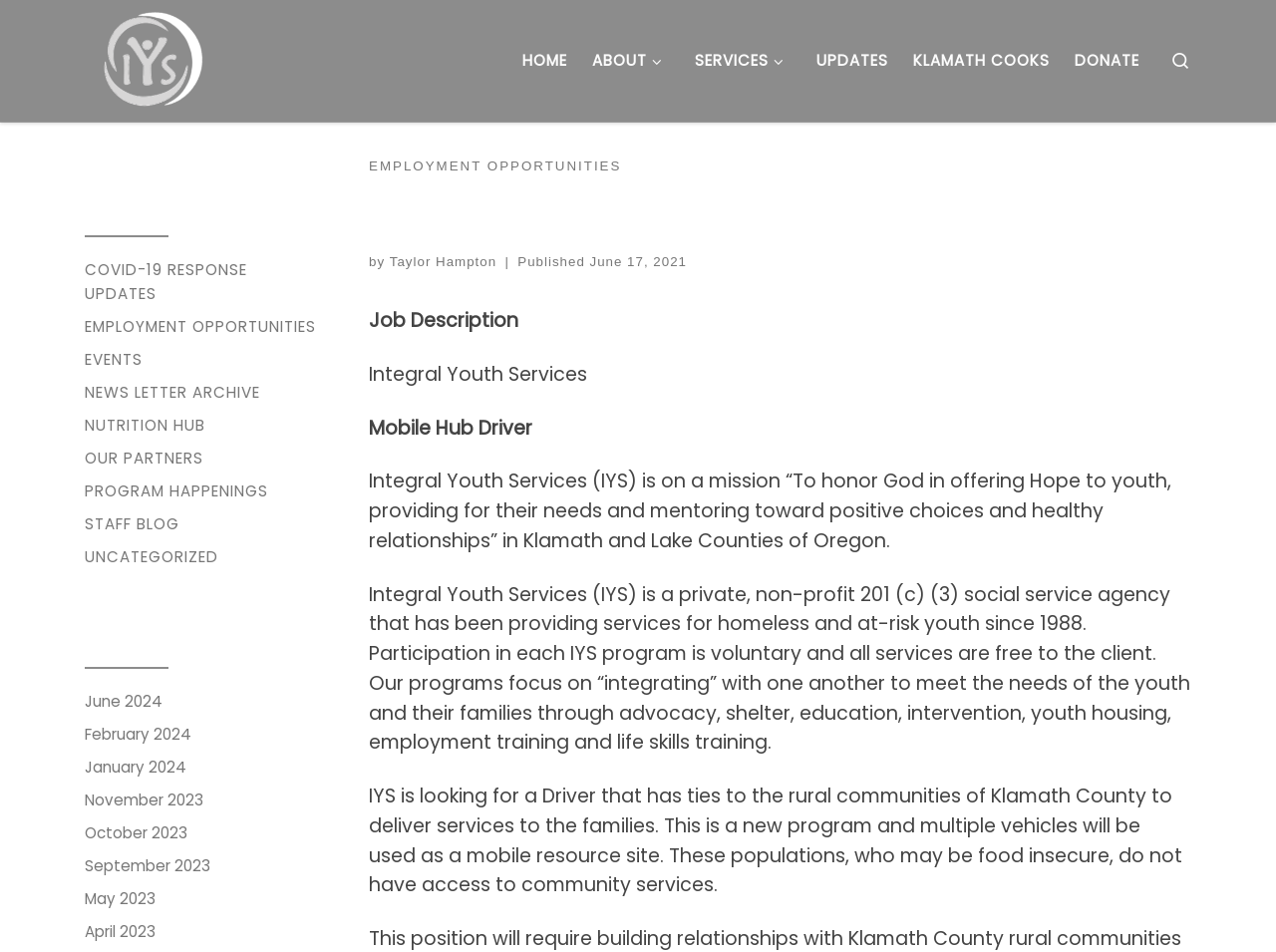Find the bounding box coordinates of the element you need to click on to perform this action: 'Check the 'UPDATES' link'. The coordinates should be represented by four float values between 0 and 1, in the format [left, top, right, bottom].

[0.635, 0.041, 0.701, 0.086]